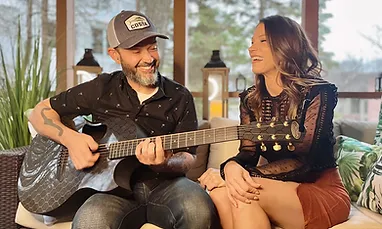Use a single word or phrase to respond to the question:
What type of light is coming through the windows?

natural light